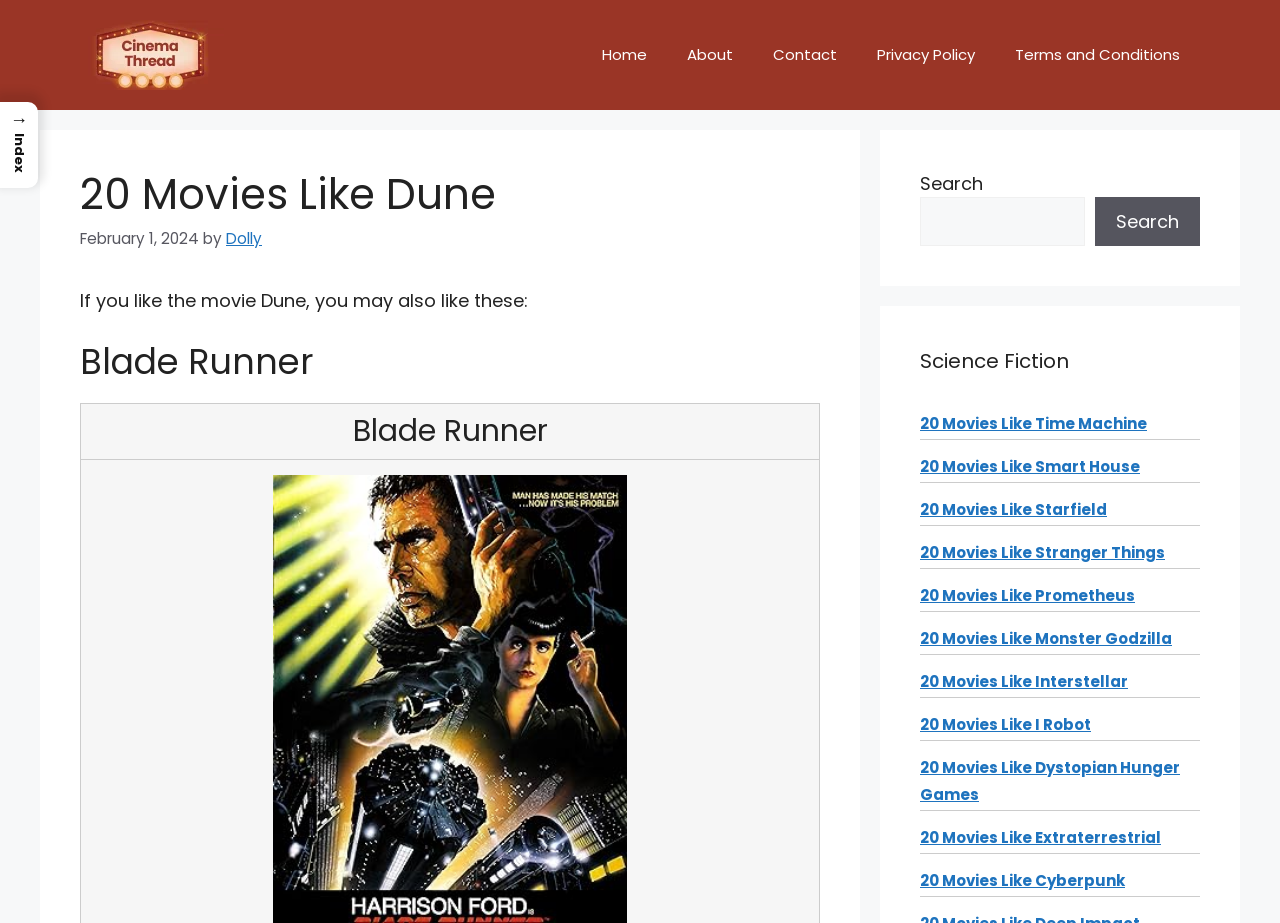Can you find and provide the title of the webpage?

20 Movies Like Dune